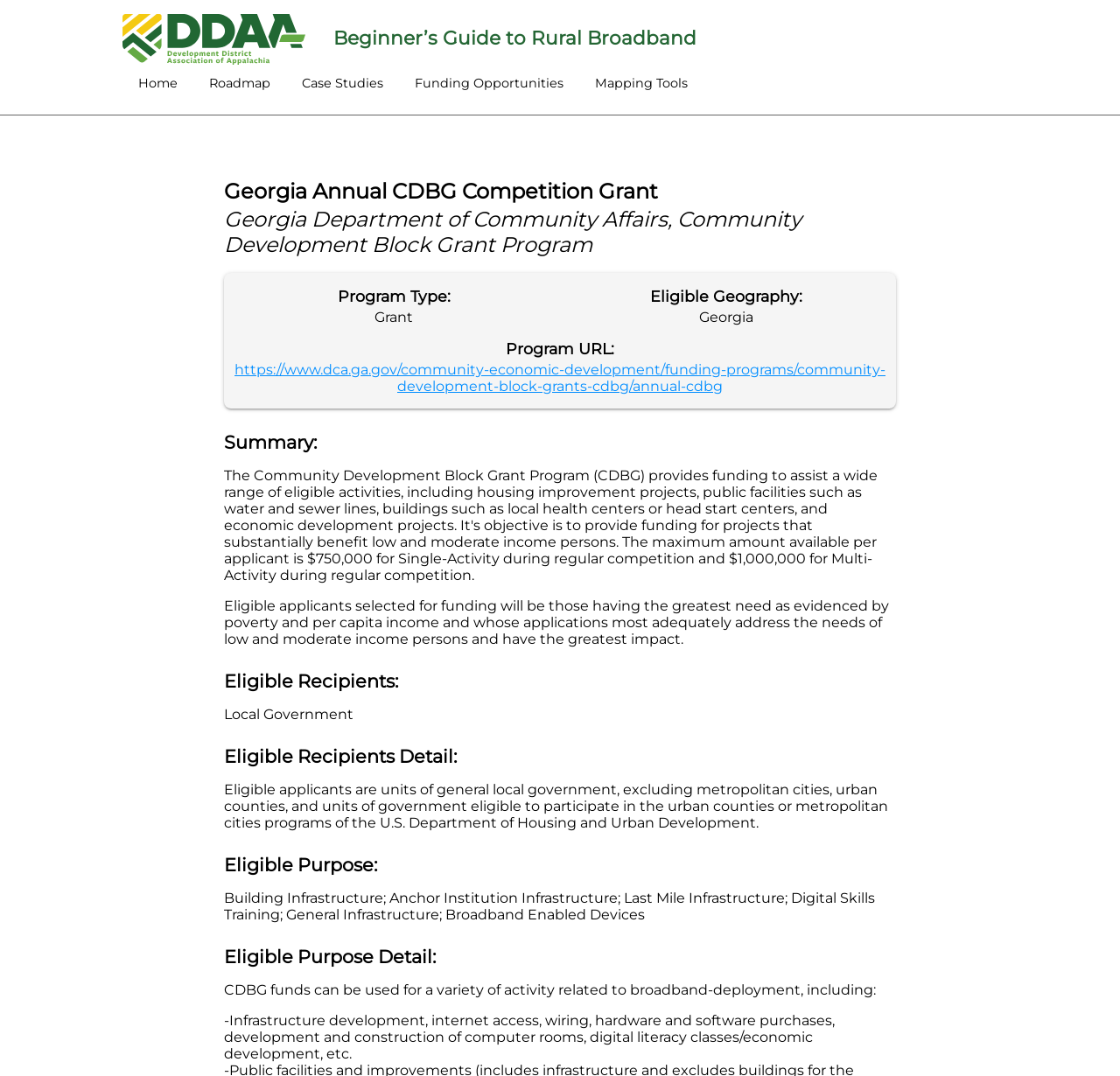What is the name of the logo in the top left corner?
Using the image as a reference, answer the question with a short word or phrase.

DDAA Redesigned Logo 2024